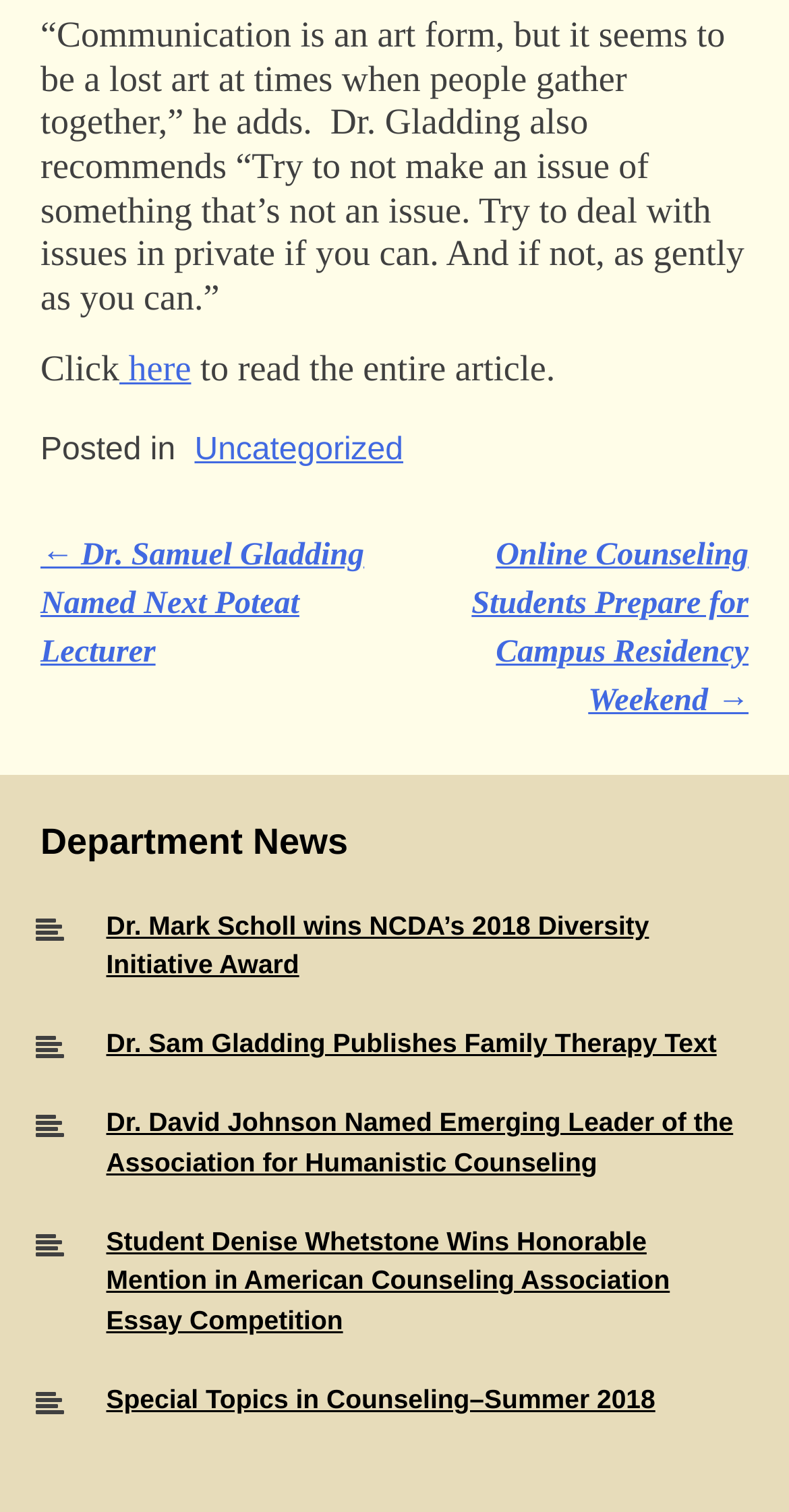Who is the next Poteat Lecturer?
Utilize the image to construct a detailed and well-explained answer.

There is a link on the webpage that says '← Dr. Samuel Gladding Named Next Poteat Lecturer', which implies that Dr. Samuel Gladding is the next Poteat Lecturer.